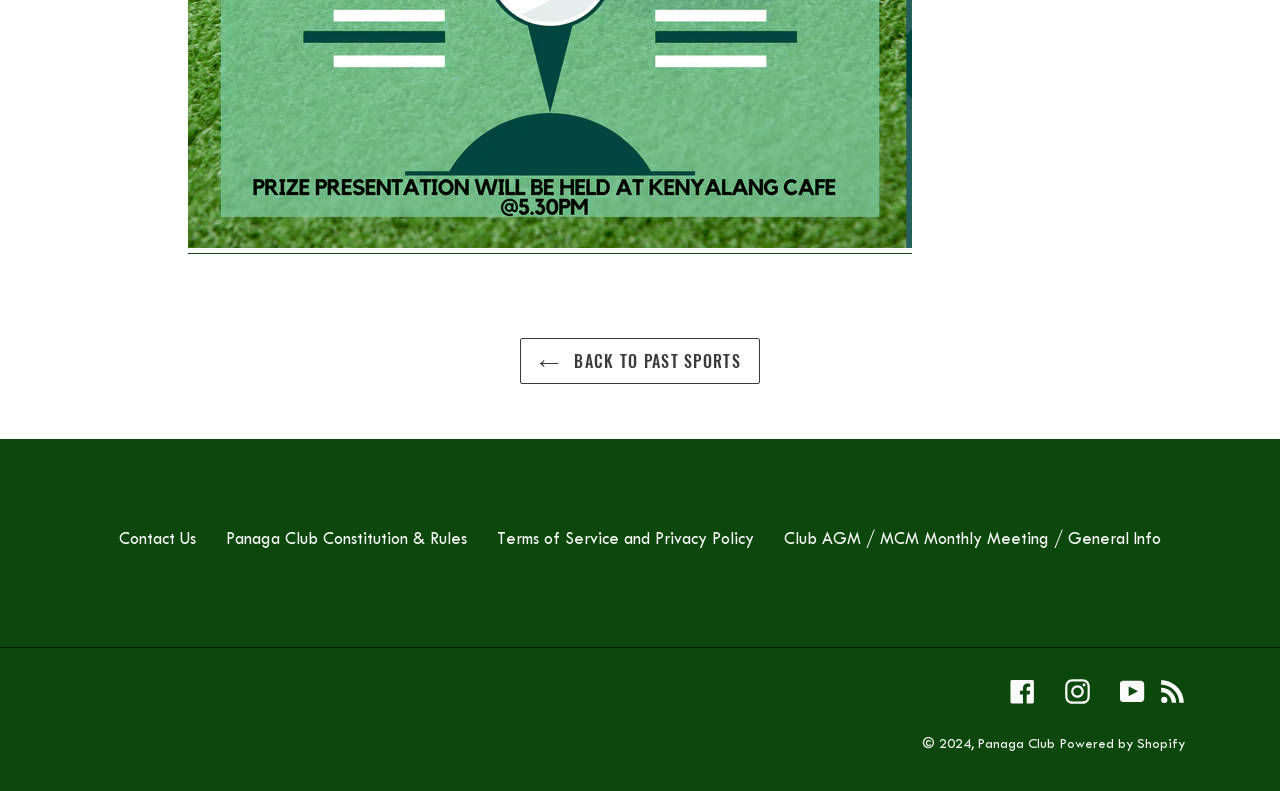Please predict the bounding box coordinates of the element's region where a click is necessary to complete the following instruction: "Open Facebook page". The coordinates should be represented by four float numbers between 0 and 1, i.e., [left, top, right, bottom].

[0.789, 0.855, 0.809, 0.89]